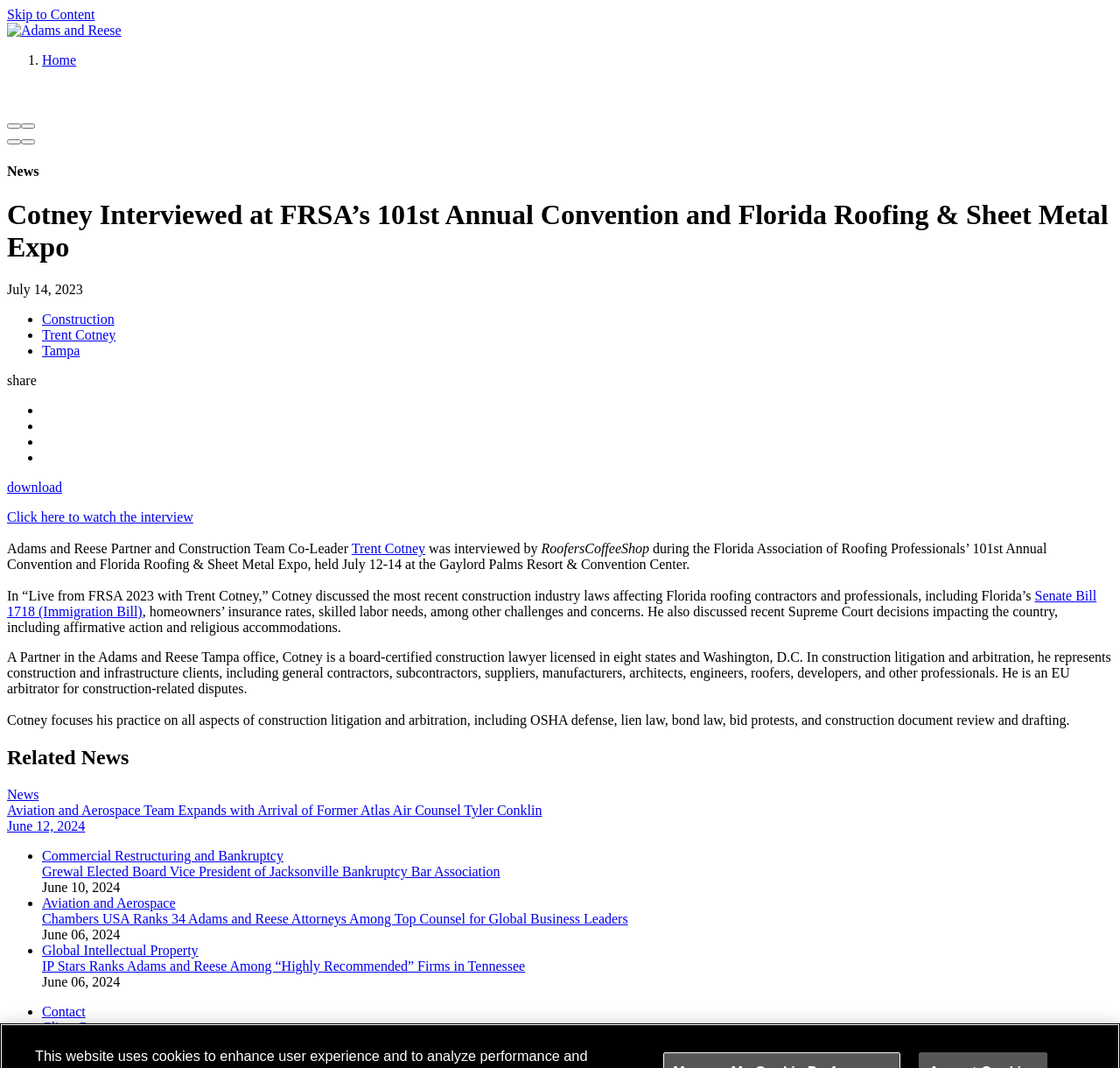Determine the bounding box coordinates of the clickable element to achieve the following action: 'Click on the 'download' link'. Provide the coordinates as four float values between 0 and 1, formatted as [left, top, right, bottom].

[0.006, 0.449, 0.056, 0.463]